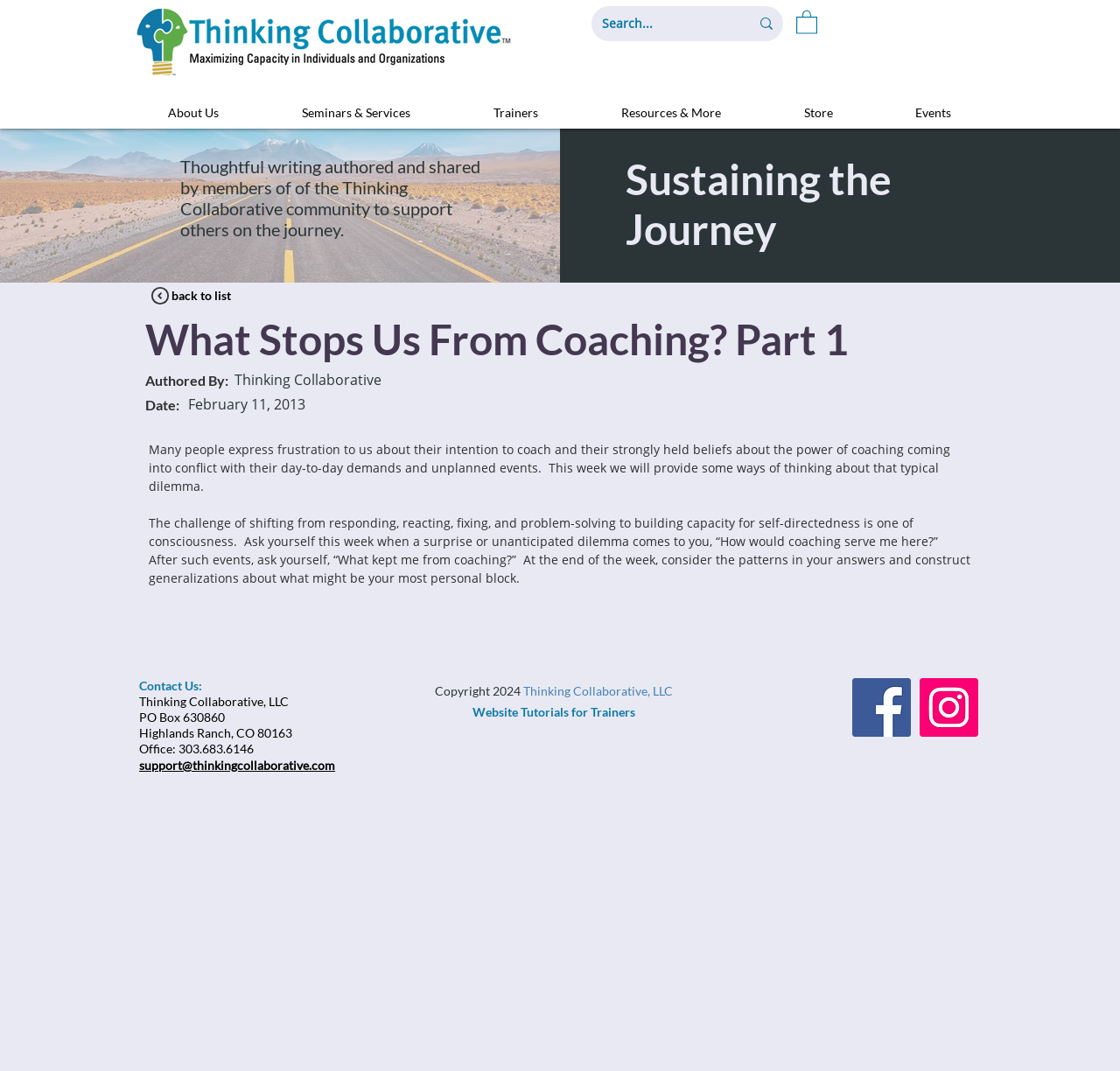Please determine the bounding box coordinates of the section I need to click to accomplish this instruction: "Login as a trainer".

[0.753, 0.007, 0.883, 0.034]